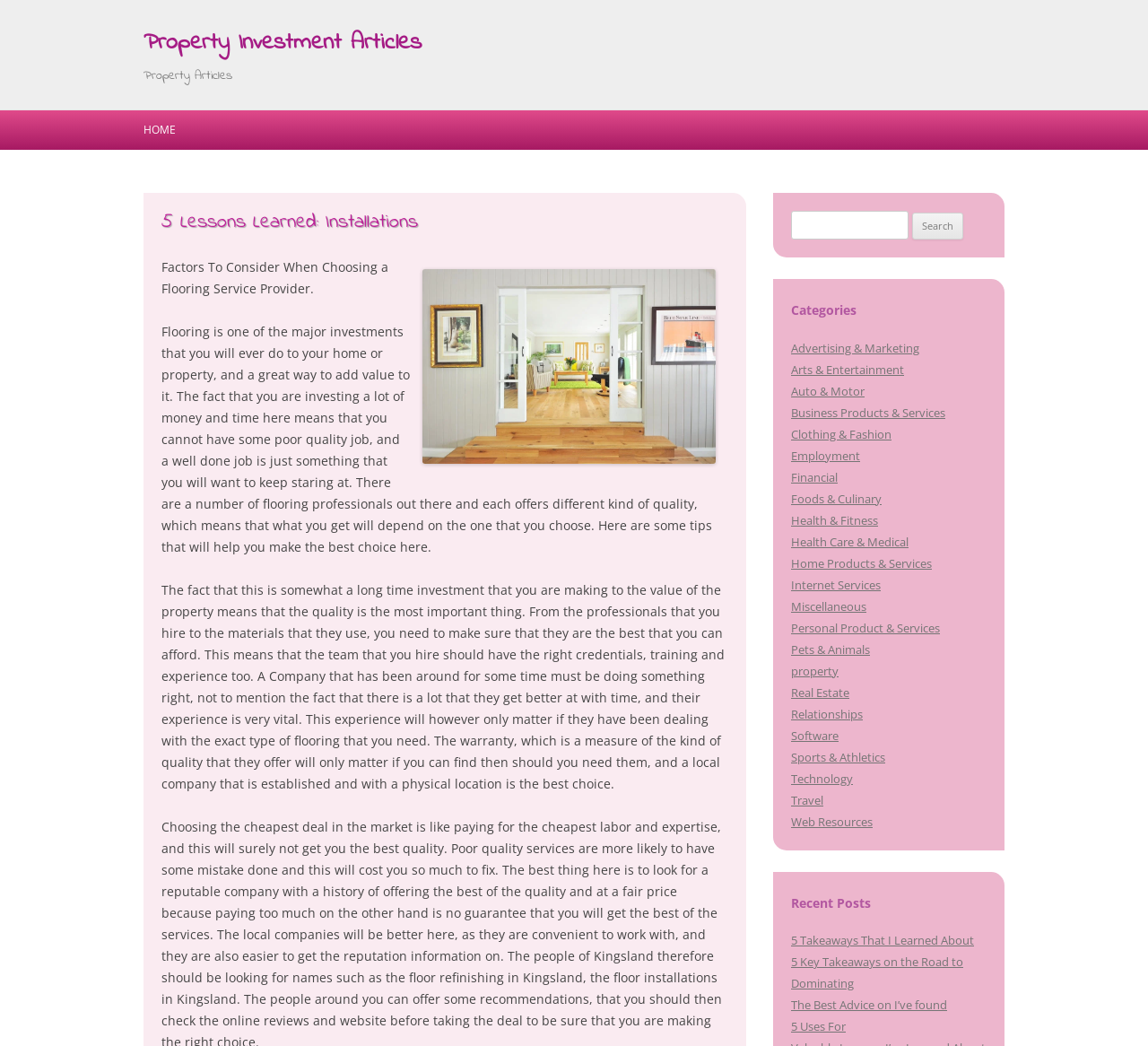What is the purpose of the search box?
Please answer using one word or phrase, based on the screenshot.

To search for articles